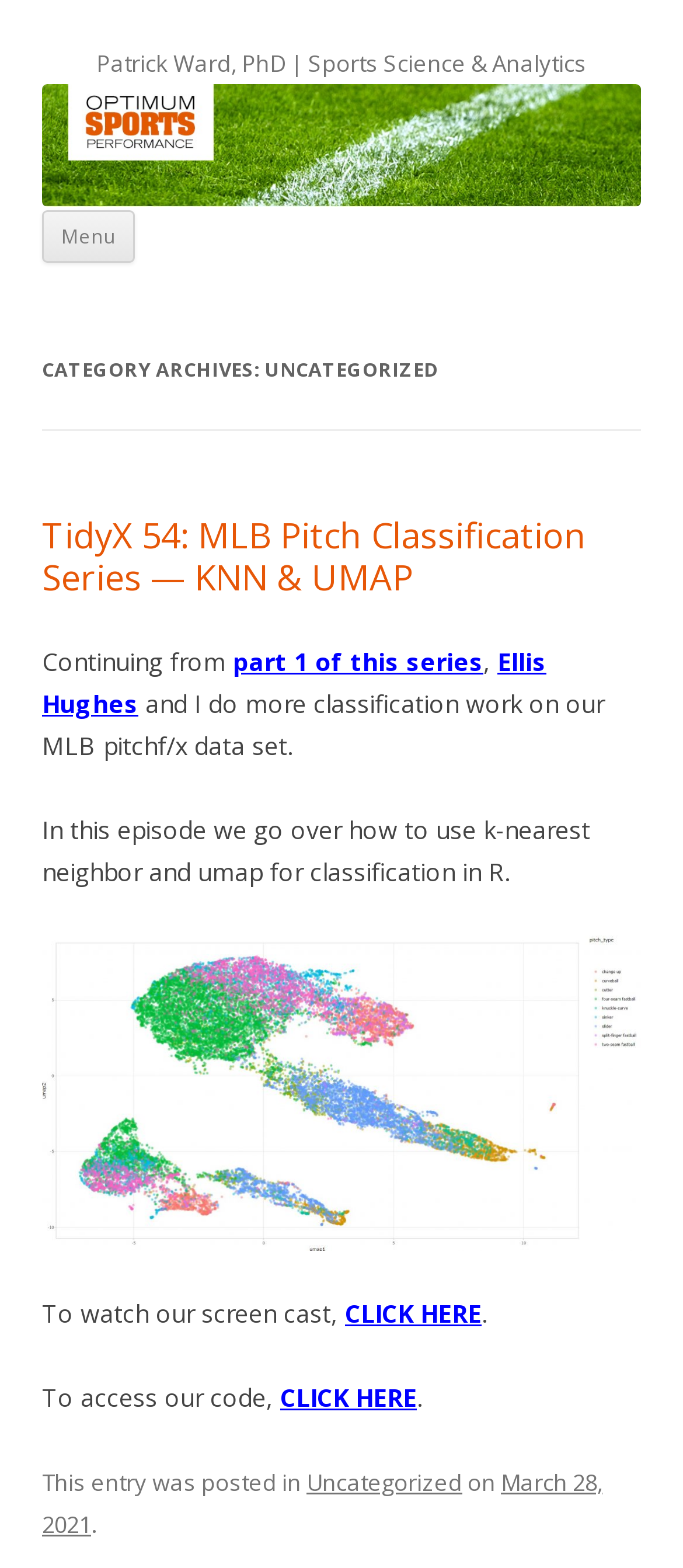Determine the bounding box of the UI component based on this description: "Uncategorized". The bounding box coordinates should be four float values between 0 and 1, i.e., [left, top, right, bottom].

[0.449, 0.935, 0.677, 0.955]